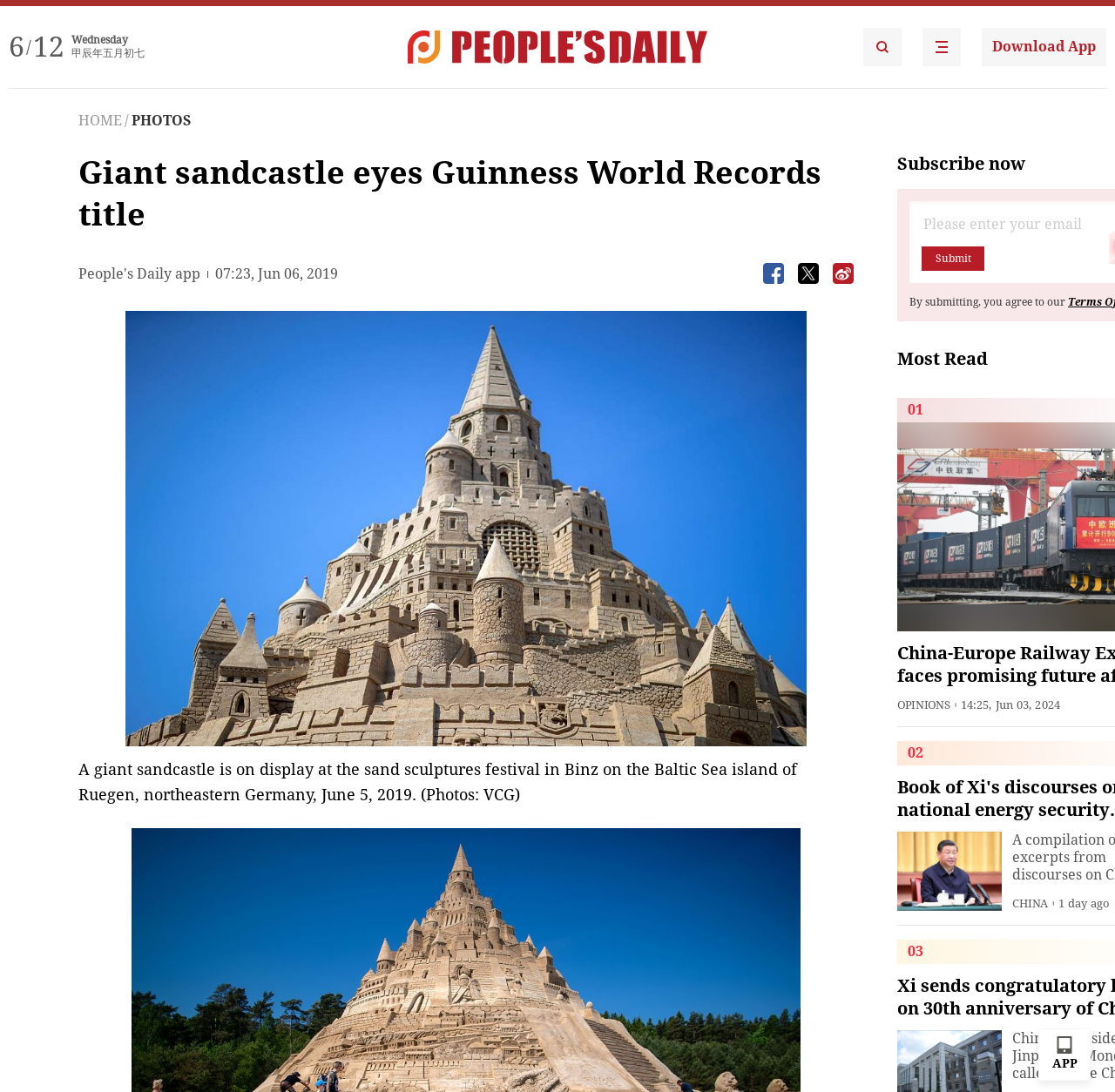What is the time of the news article above the image?
Please provide a single word or phrase in response based on the screenshot.

07:23, Jun 06, 2019